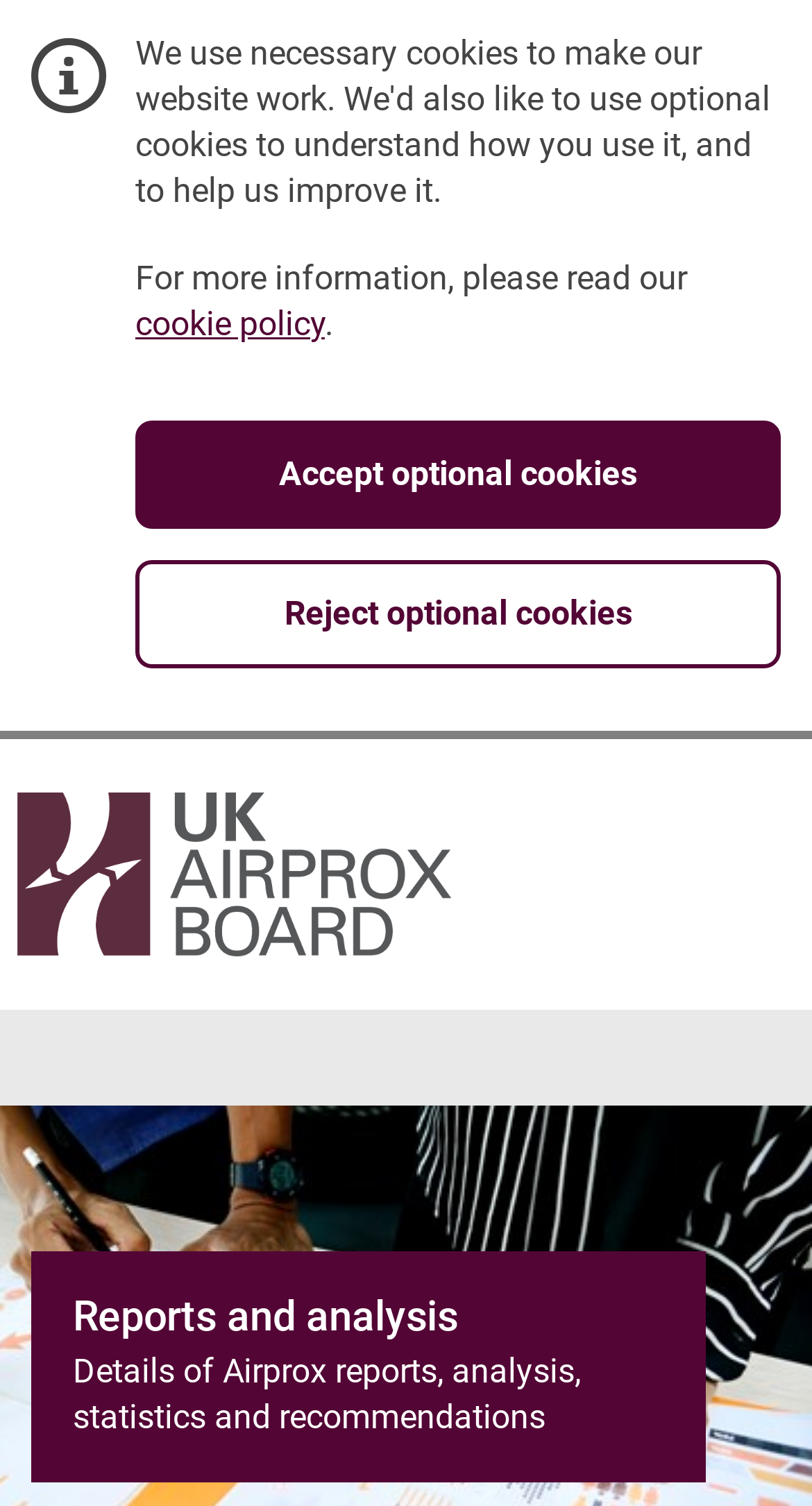How many buttons are in the cookie banner?
Using the image as a reference, answer the question with a short word or phrase.

2